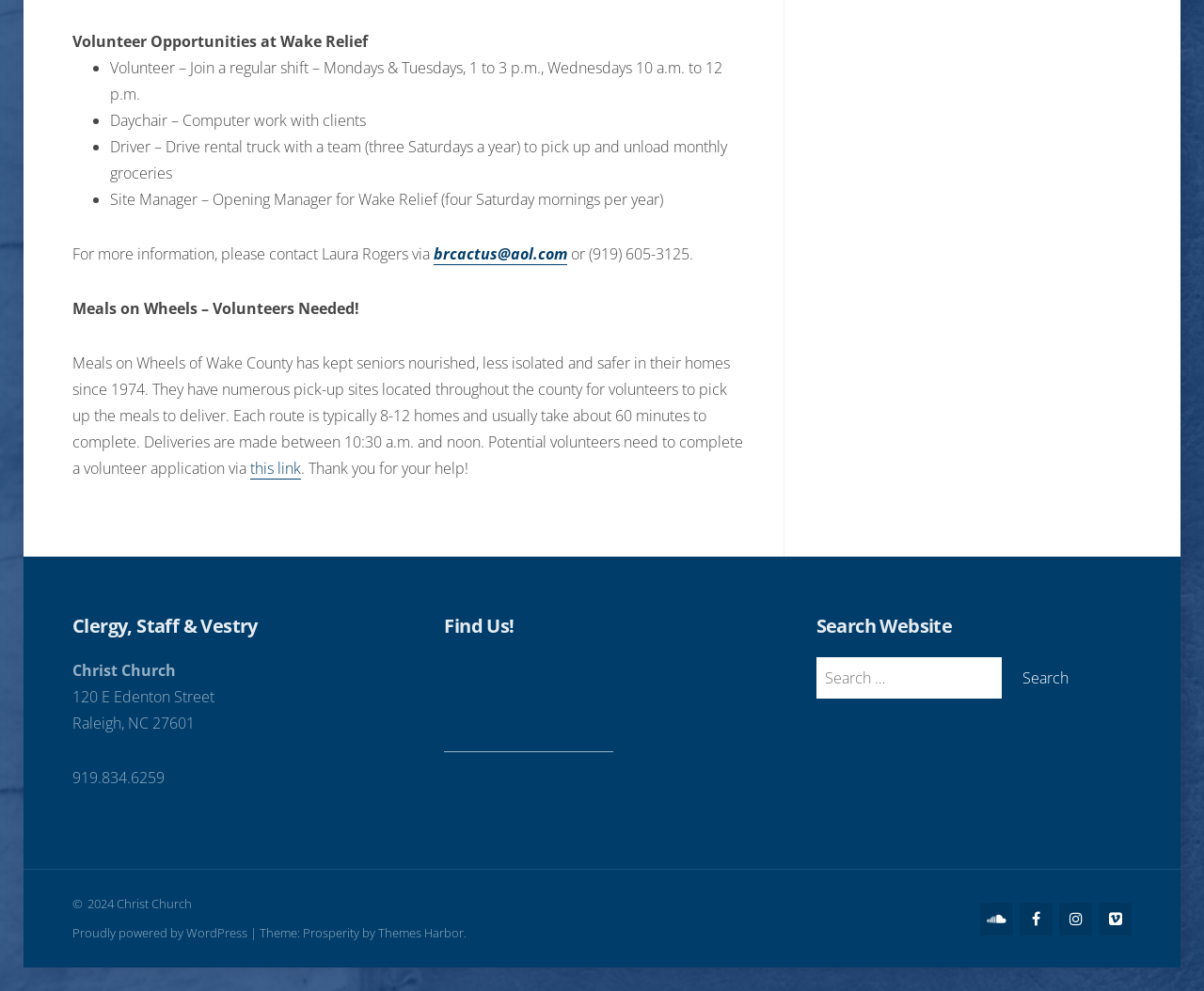What is the name of the church?
Using the screenshot, give a one-word or short phrase answer.

Christ Church